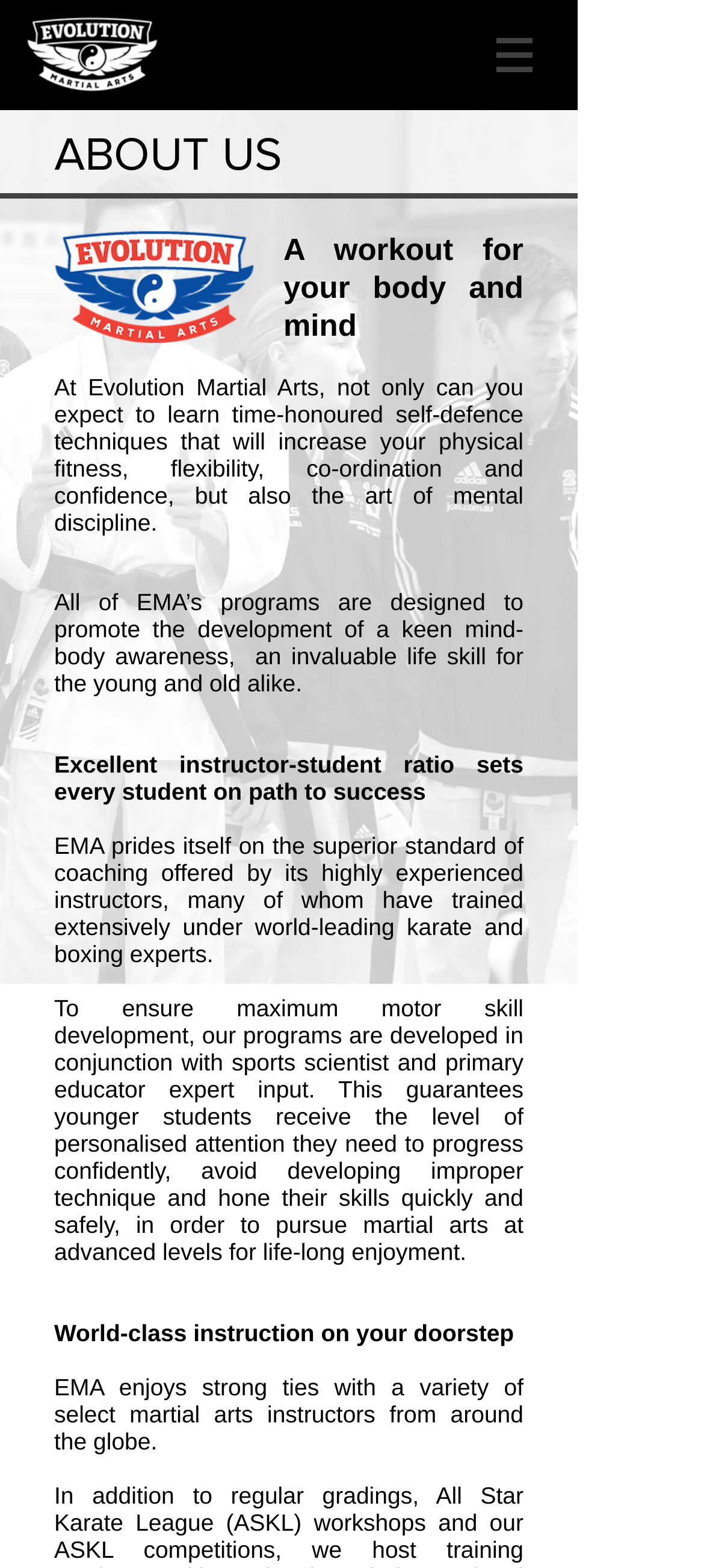What is unique about Evolution Martial Arts' instructor-student ratio?
Examine the image and give a concise answer in one word or a short phrase.

Excellent